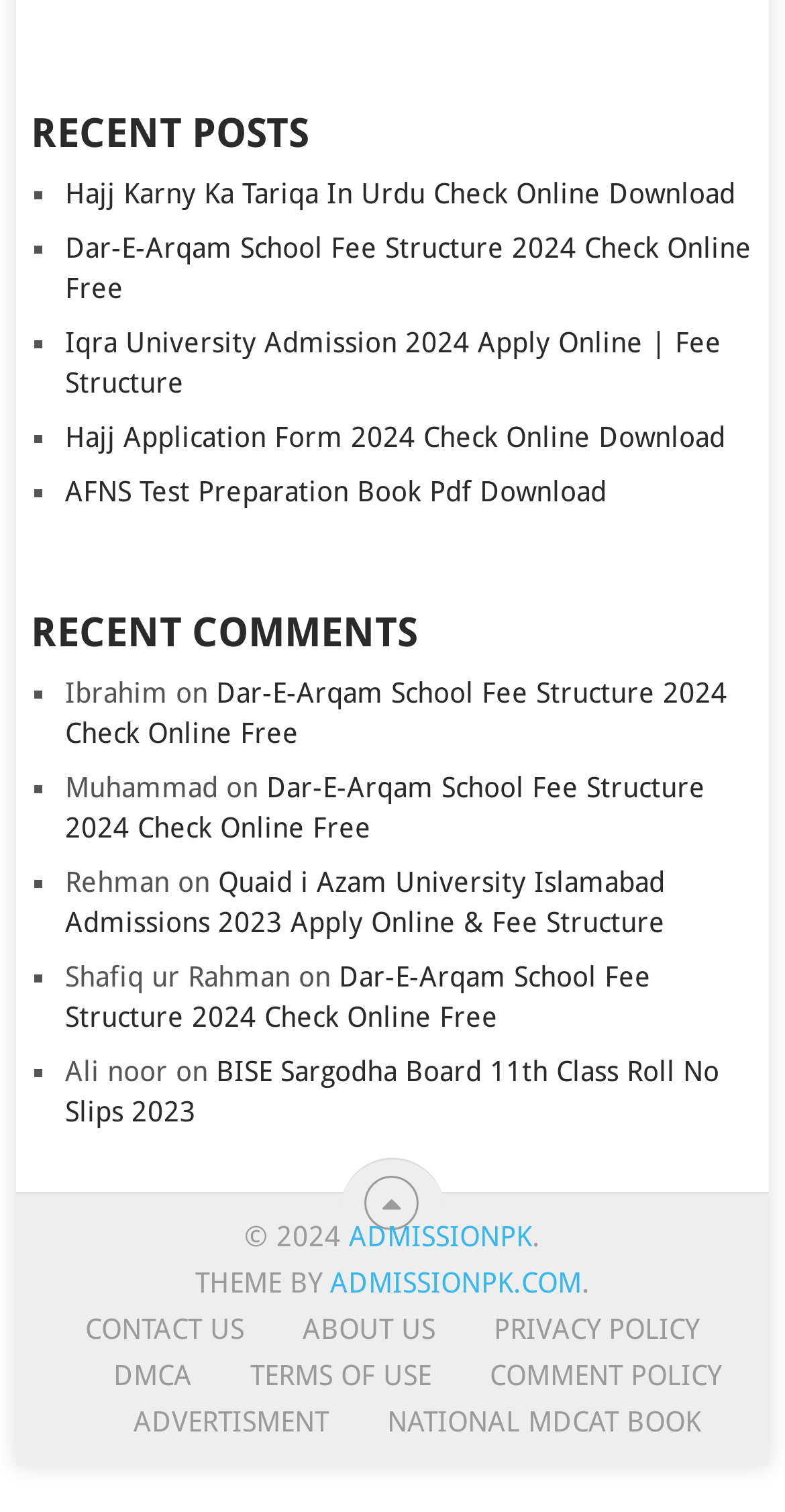Review the image closely and give a comprehensive answer to the question: What type of links are listed at the bottom of the webpage?

The links listed at the bottom of the webpage appear to be related to website policies, including contact information, about us, privacy policy, and terms of use. These links suggest that the website is providing transparency and accessibility to its users.